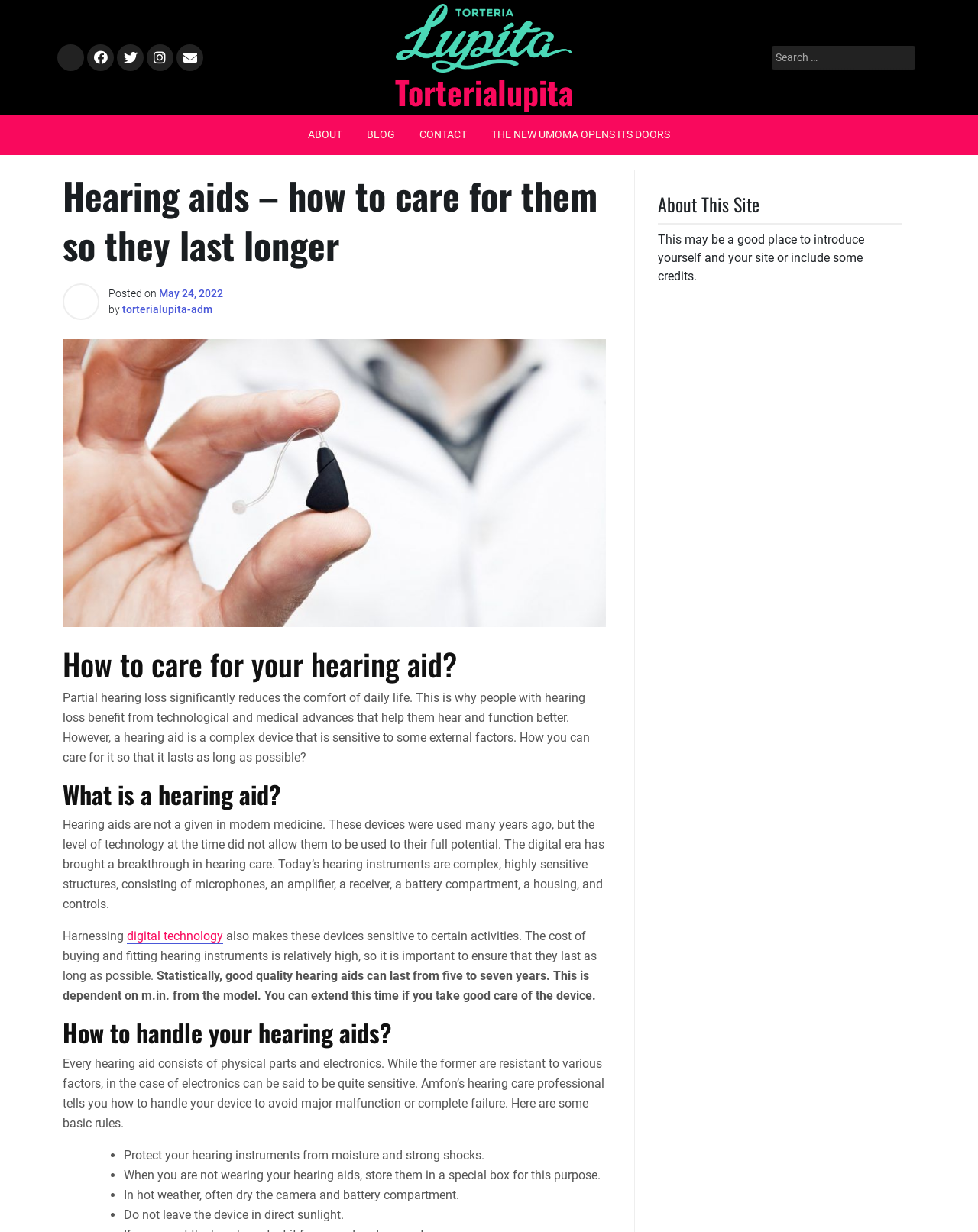Using a single word or phrase, answer the following question: 
What should you do with your hearing aids when not in use?

Store them in a special box